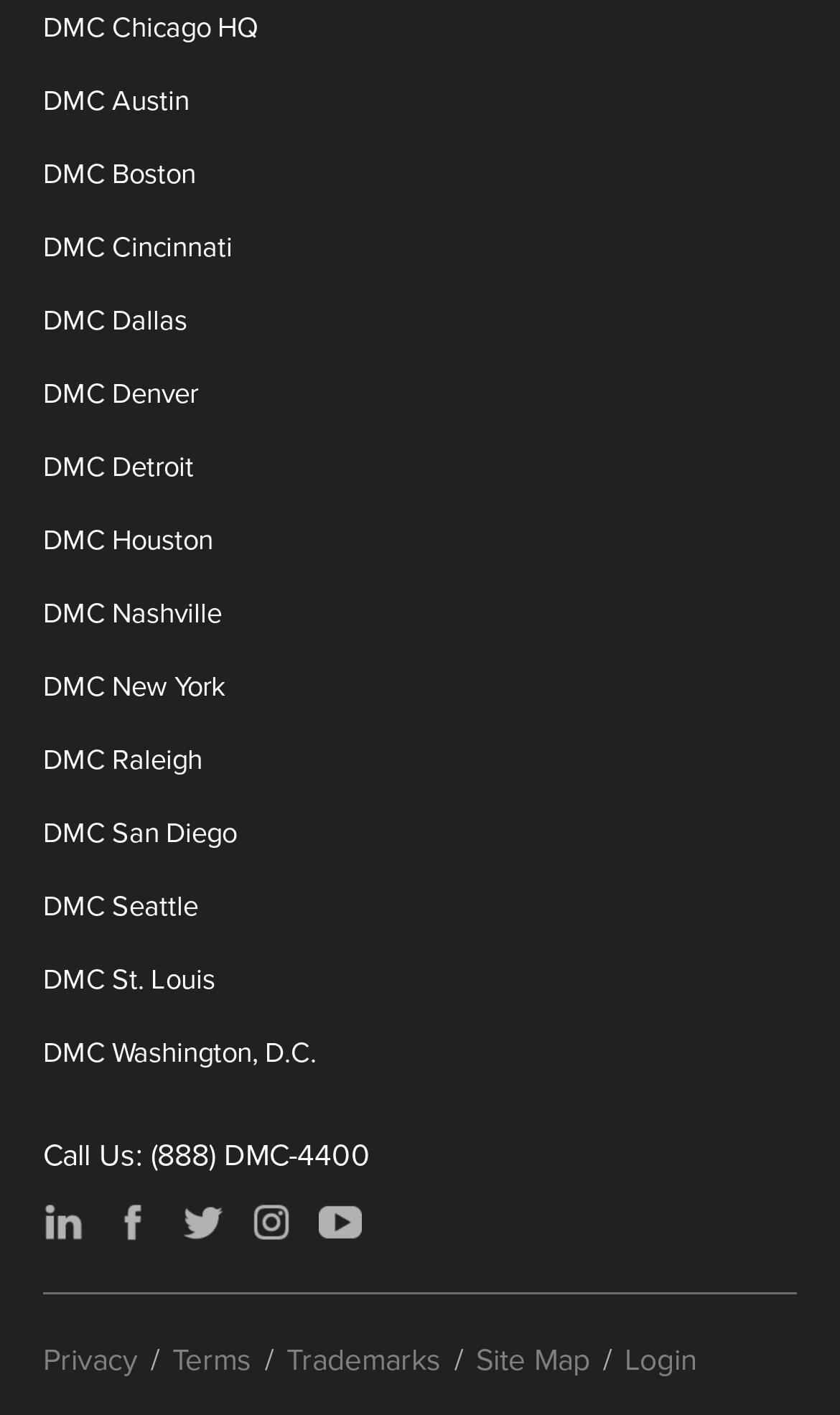Locate the UI element described by DMC San Diego and provide its bounding box coordinates. Use the format (top-left x, top-left y, bottom-right x, bottom-right y) with all values as floating point numbers between 0 and 1.

[0.051, 0.573, 0.282, 0.602]